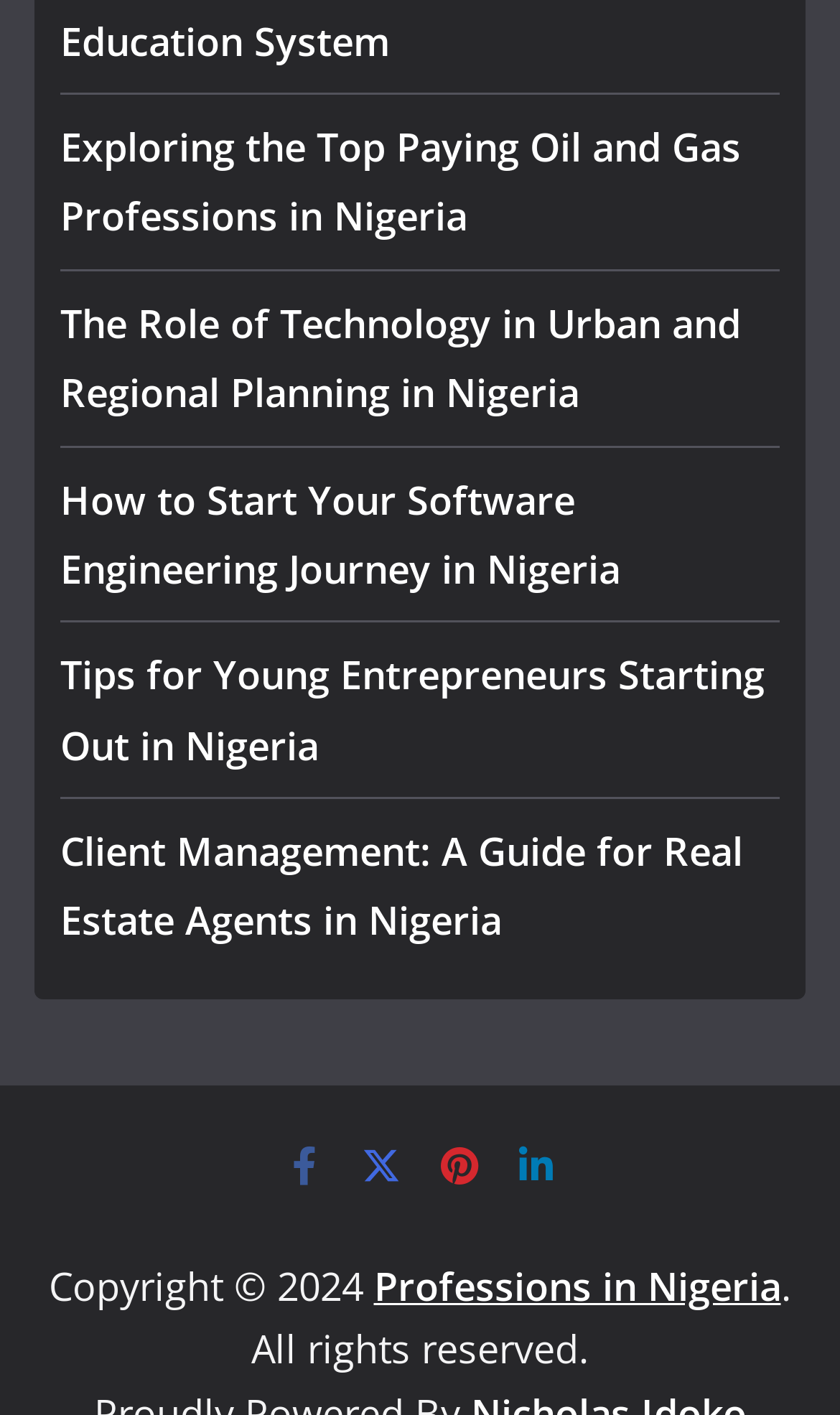What is the last word of the copyright statement?
Please provide an in-depth and detailed response to the question.

I read the copyright statement at the bottom of the webpage, which states 'Copyright © 2024. All rights reserved.', and determined that the last word of the copyright statement is 'reserved'.